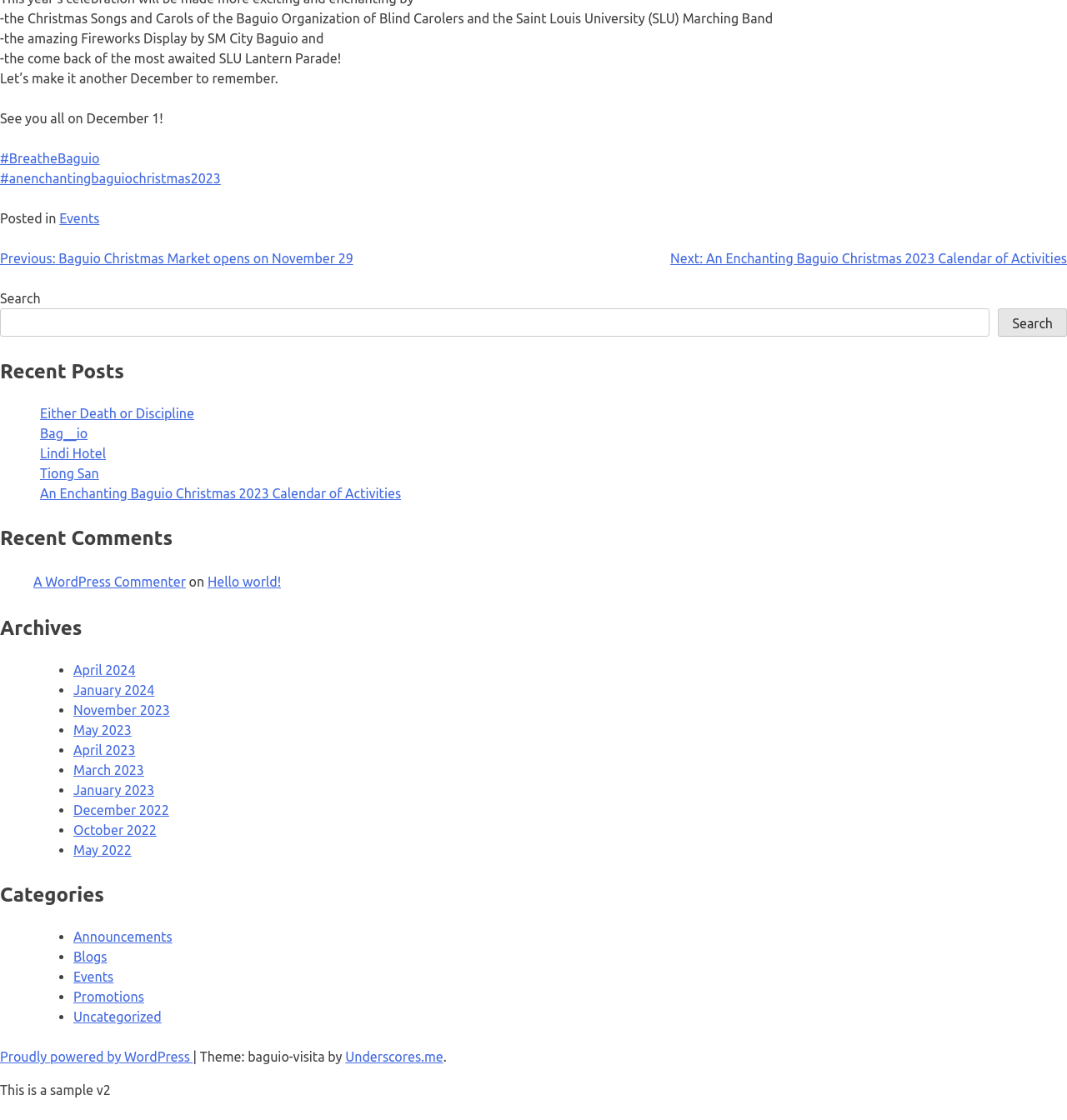Provide a single word or phrase to answer the given question: 
What is the purpose of the search box?

to search